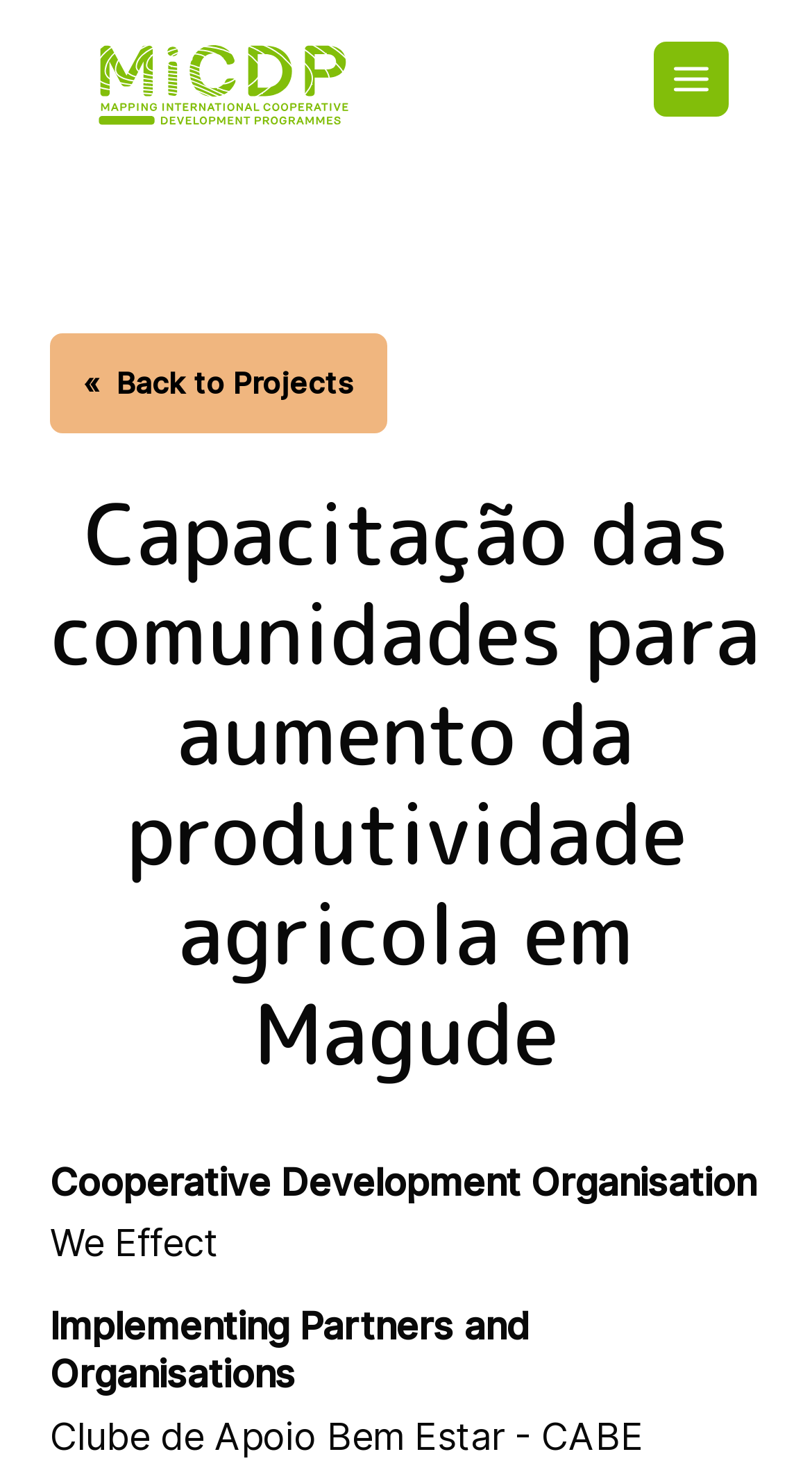How many links are there in the main navigation?
Answer the question with a detailed explanation, including all necessary information.

I counted the number of link elements within the navigation element with the text 'Main navigation'. There are three links: 'HOME', 'MAP', and '« Back to Projects'.